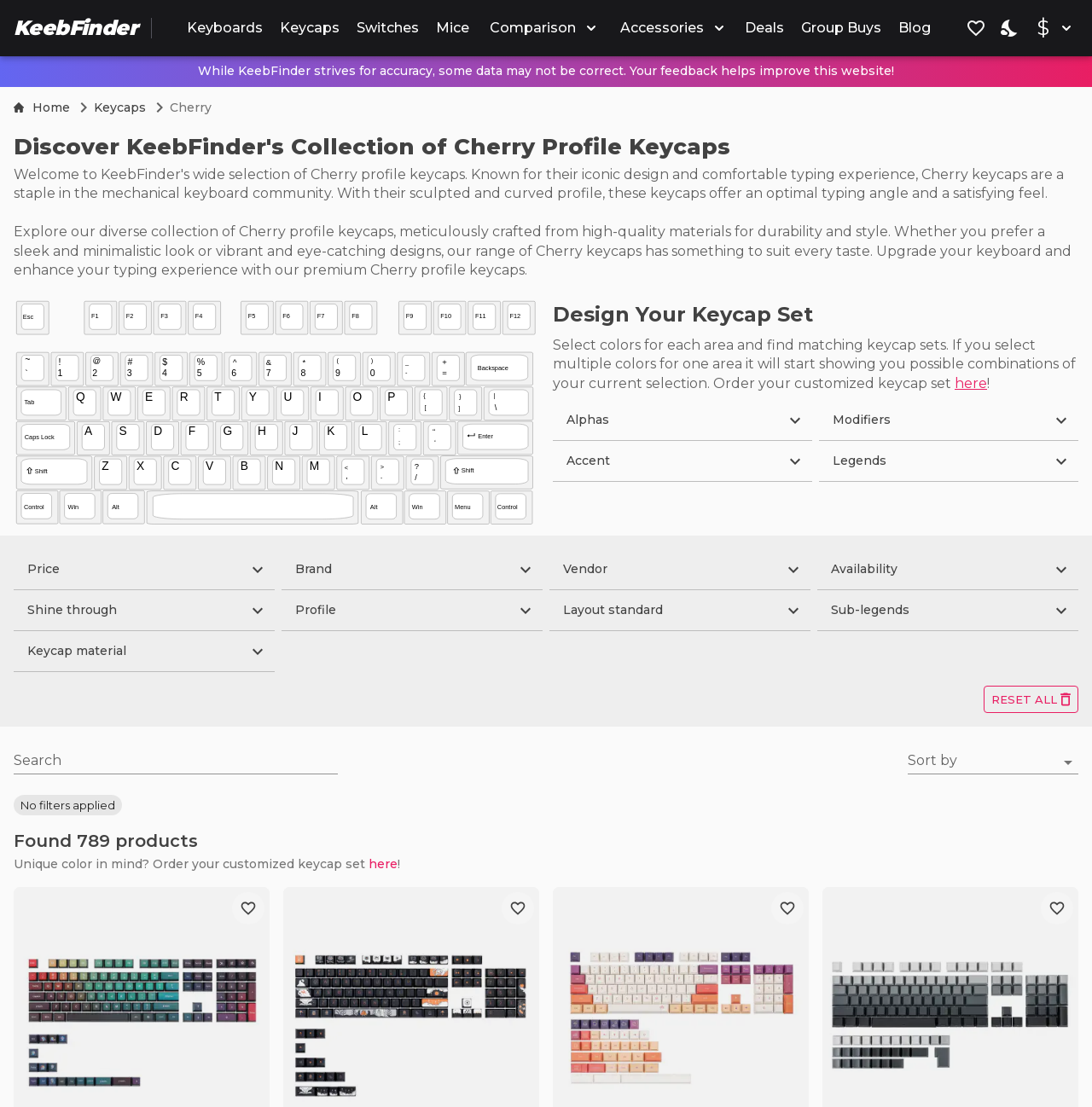Respond to the following question using a concise word or phrase: 
What is the material used to craft the keycaps?

High-quality materials